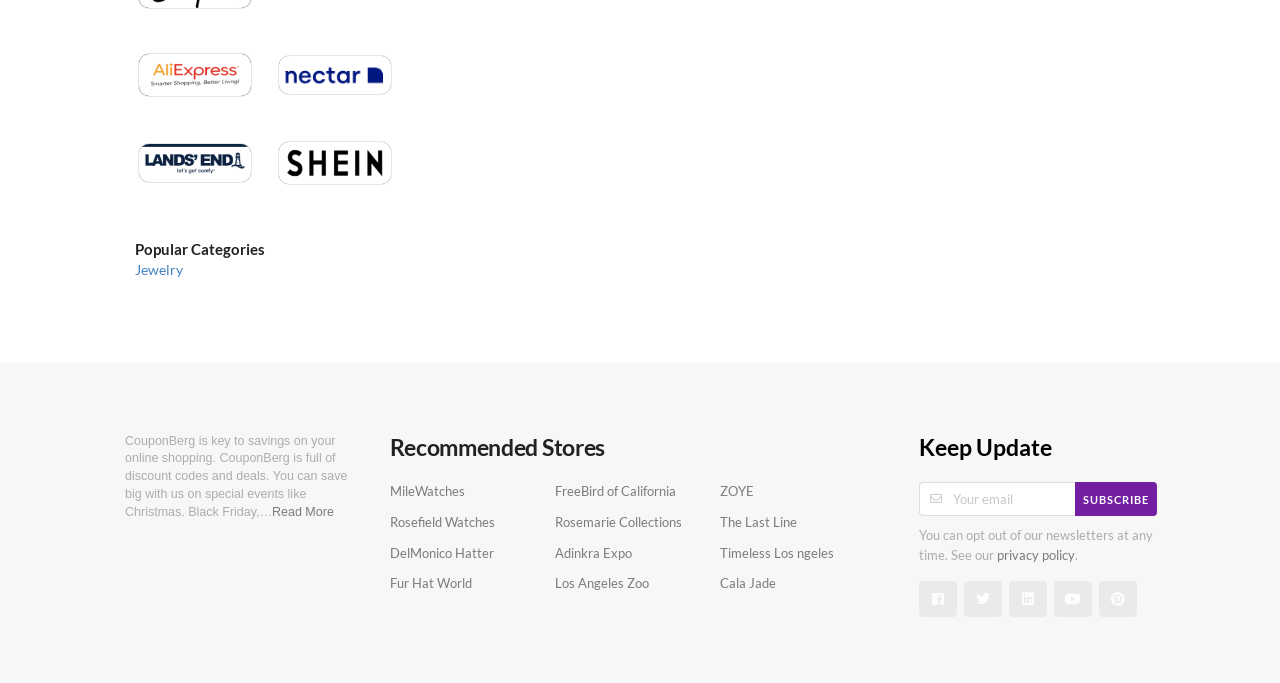Please determine the bounding box coordinates for the element that should be clicked to follow these instructions: "Click on AliExpress Coupons Code".

[0.105, 0.073, 0.199, 0.147]